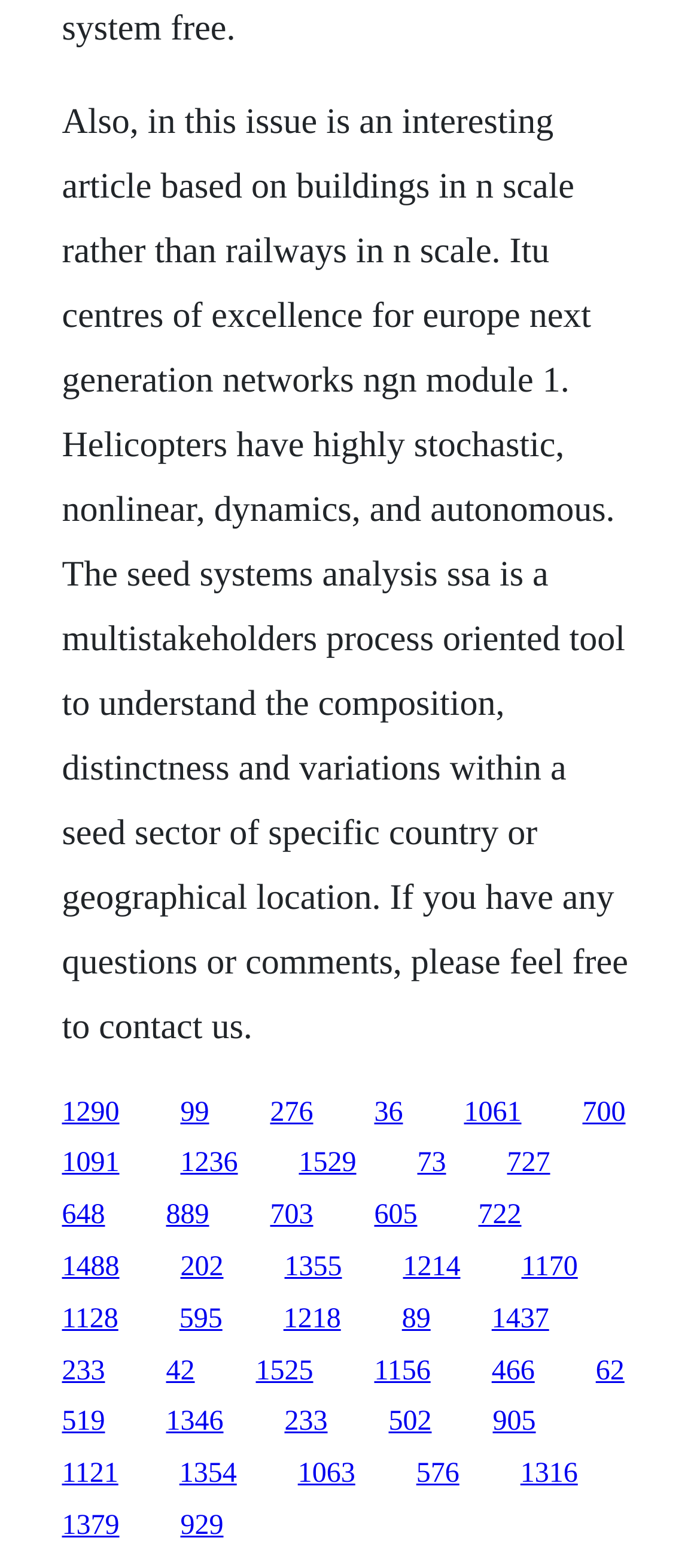Locate the bounding box coordinates of the element that needs to be clicked to carry out the instruction: "click the link '1061'". The coordinates should be given as four float numbers ranging from 0 to 1, i.e., [left, top, right, bottom].

[0.663, 0.699, 0.745, 0.719]